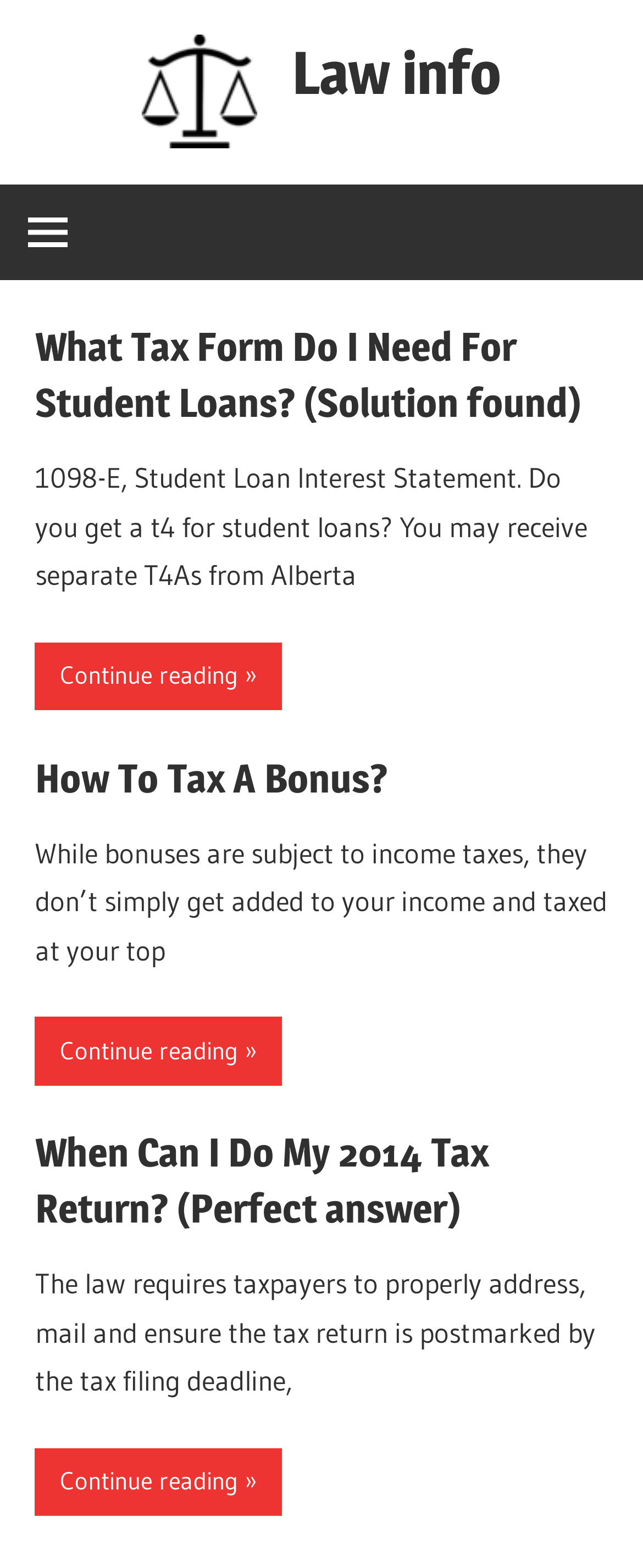Respond to the question below with a single word or phrase:
What is the purpose of the button at the top?

To expand the primary menu